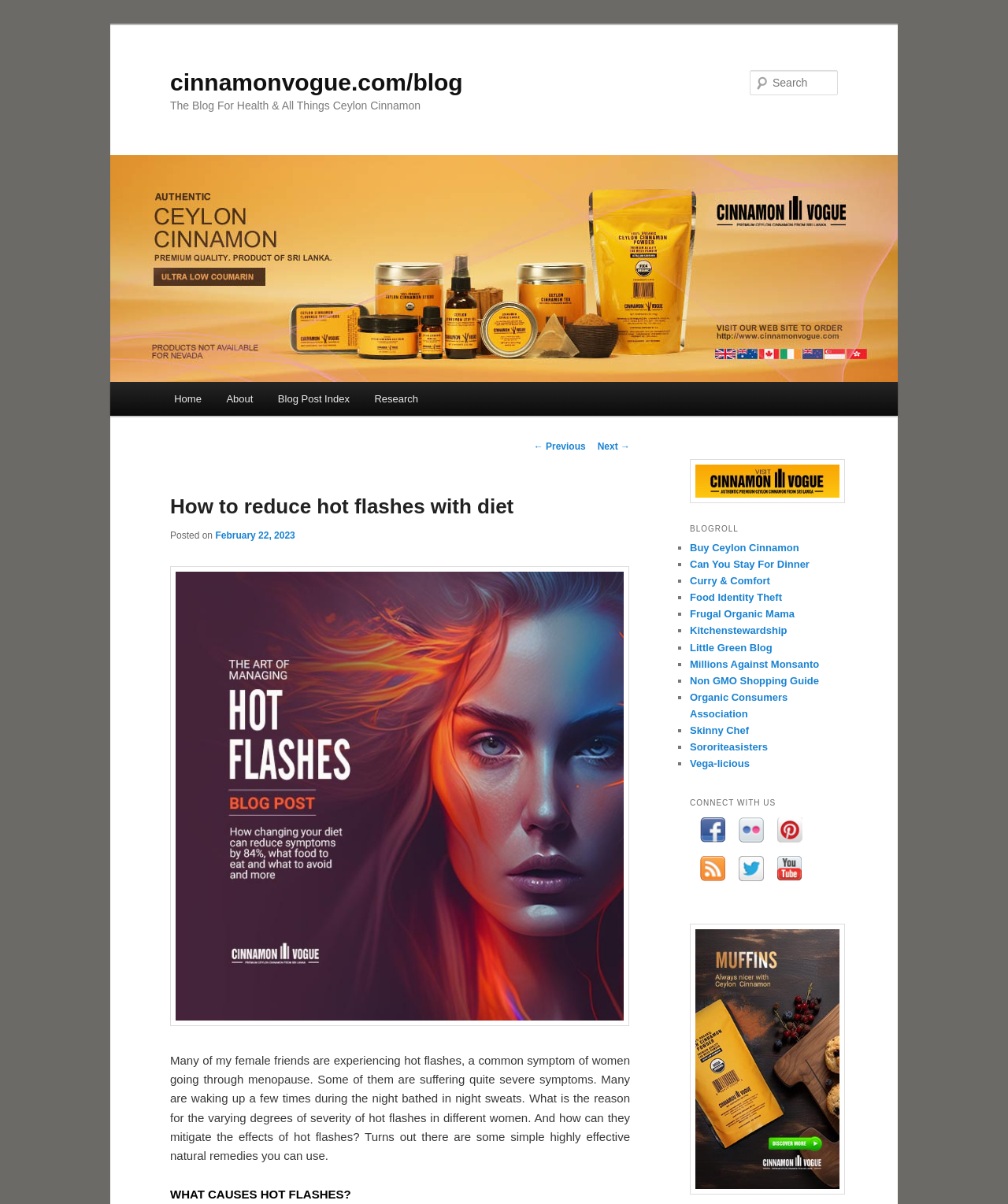Provide a brief response to the question below using one word or phrase:
What is the image at the bottom of the page?

Cinnamon Tea